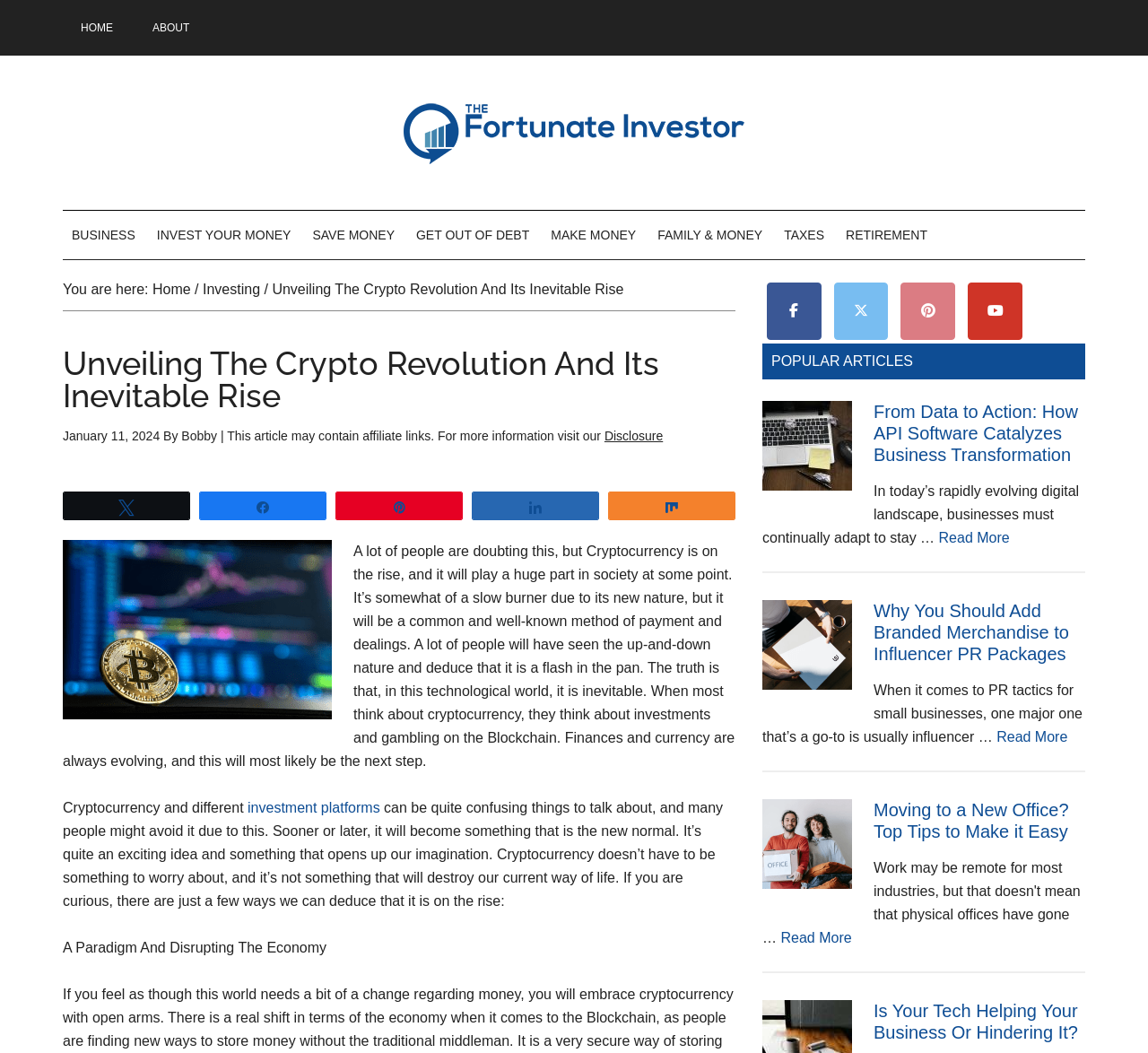How many social media links are there in the Primary Sidebar?
Examine the screenshot and reply with a single word or phrase.

4